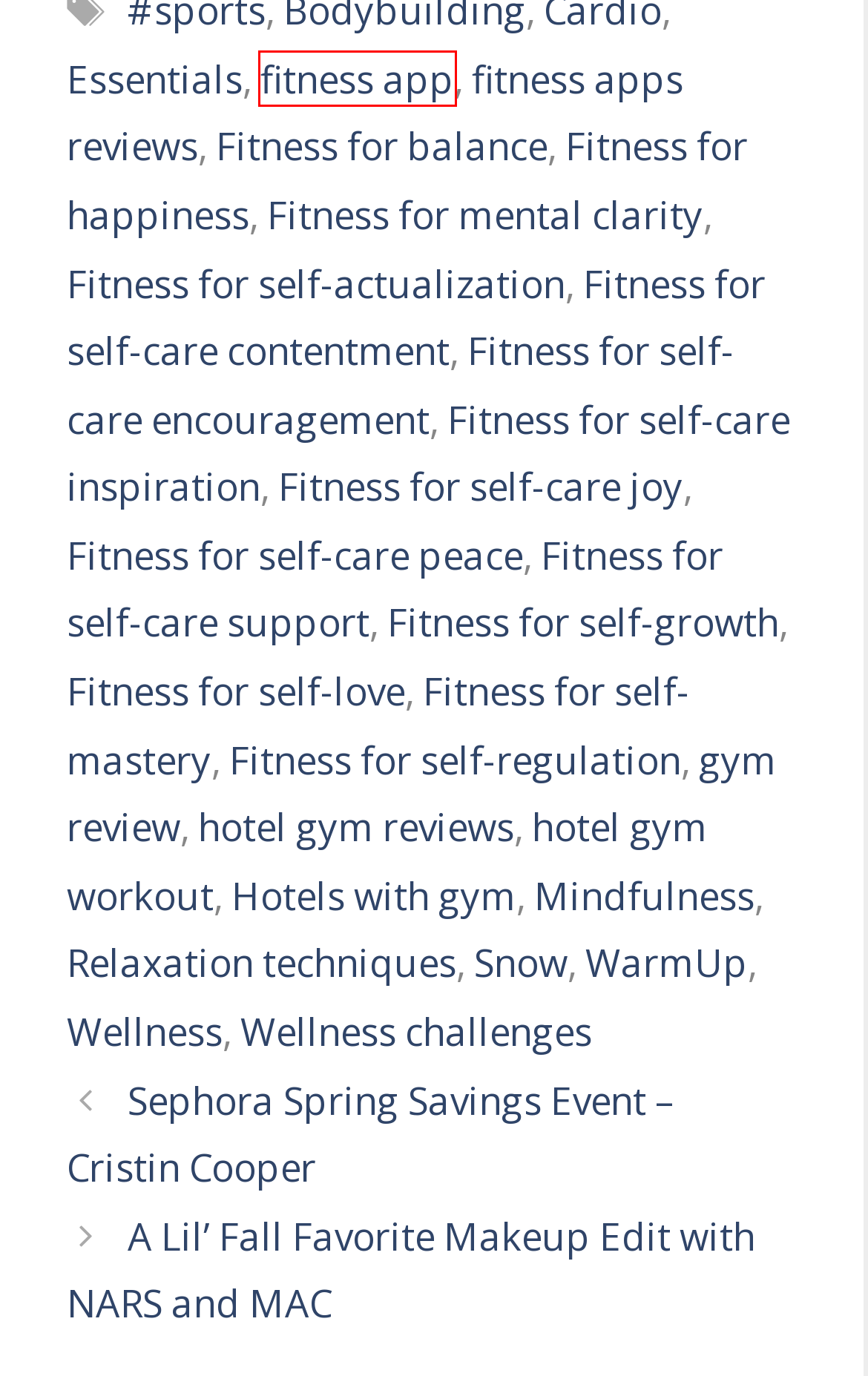A screenshot of a webpage is given with a red bounding box around a UI element. Choose the description that best matches the new webpage shown after clicking the element within the red bounding box. Here are the candidates:
A. Fitness for self-care peace – beautyxfitness
B. fitness apps reviews – beautyxfitness
C. Fitness for self-care encouragement – beautyxfitness
D. hotel gym reviews – beautyxfitness
E. fitness app – beautyxfitness
F. Fitness for happiness – beautyxfitness
G. Wellness challenges – beautyxfitness
H. Fitness for self-mastery – beautyxfitness

E